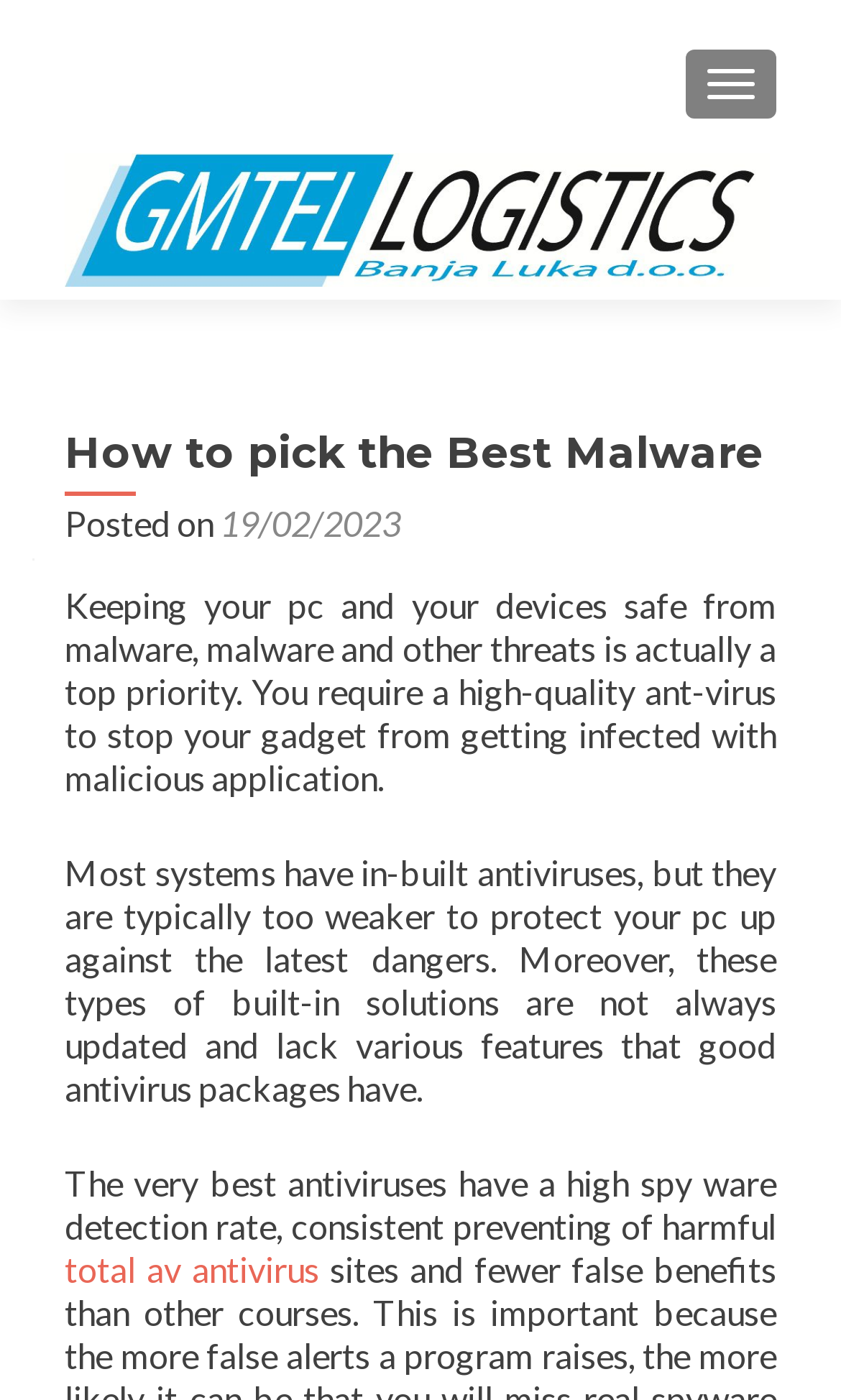Locate the UI element that matches the description total av antivirus in the webpage screenshot. Return the bounding box coordinates in the format (top-left x, top-left y, bottom-right x, bottom-right y), with values ranging from 0 to 1.

[0.077, 0.892, 0.379, 0.921]